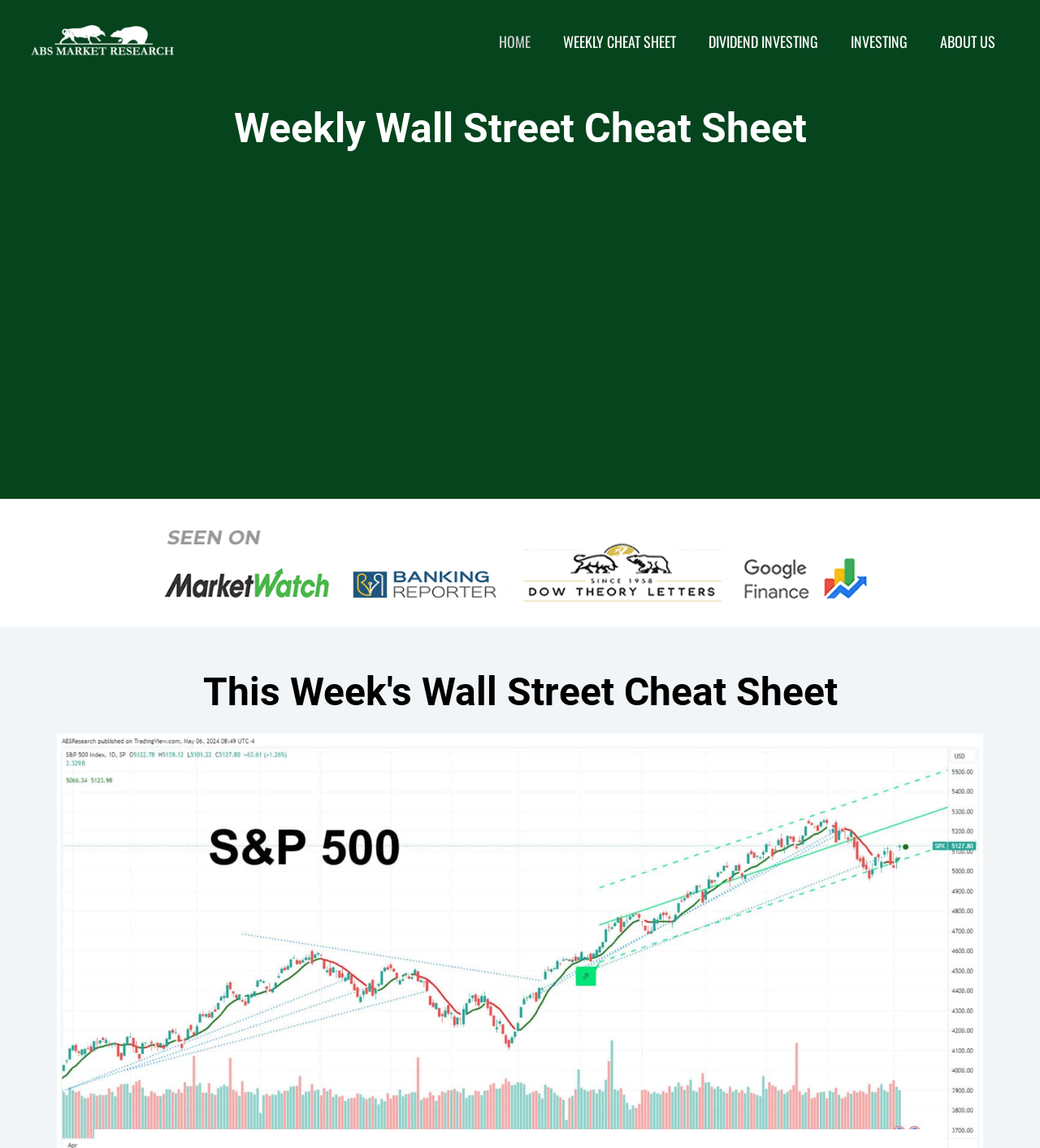Please find and report the bounding box coordinates of the element to click in order to perform the following action: "Click the 'DIVIDEND INVESTING' link". The coordinates should be expressed as four float numbers between 0 and 1, in the format [left, top, right, bottom].

[0.666, 0.0, 0.802, 0.073]